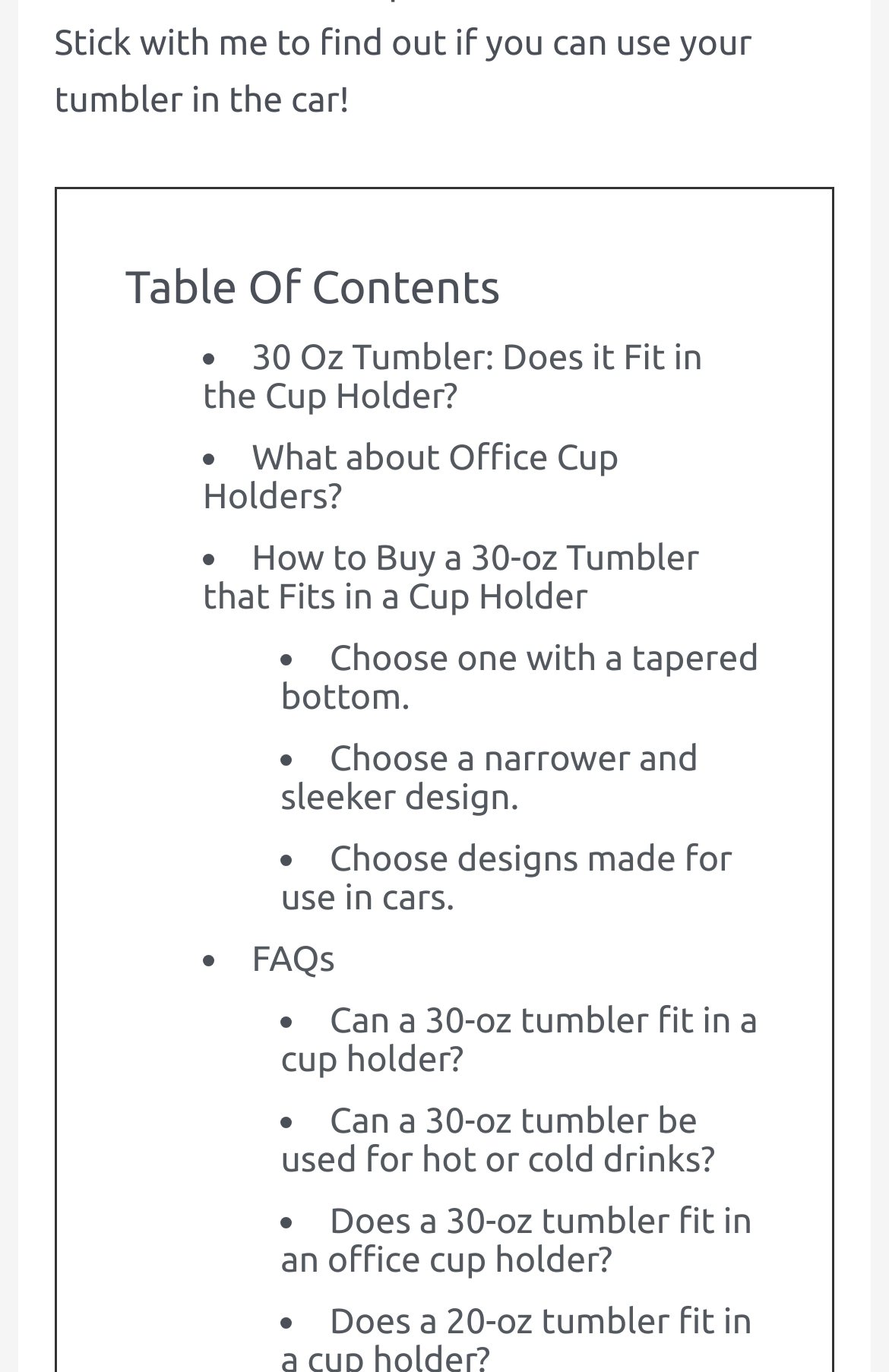Use a single word or phrase to answer the following:
What is the design suggestion for a 30-oz tumbler to fit in a cup holder?

Tapered bottom